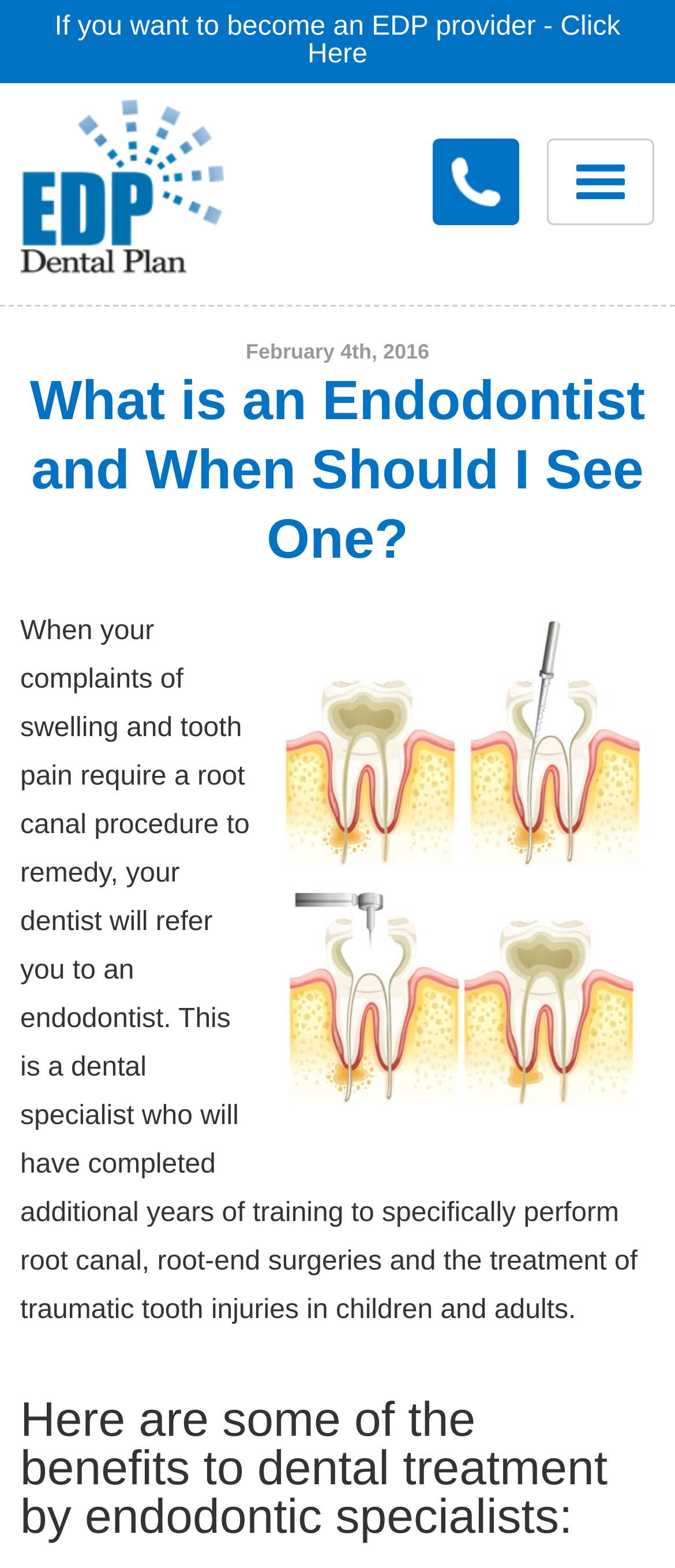Please provide the bounding box coordinates for the element that needs to be clicked to perform the instruction: "Learn about 'Dentist Search'". The coordinates must consist of four float numbers between 0 and 1, formatted as [left, top, right, bottom].

[0.082, 0.385, 0.687, 0.431]